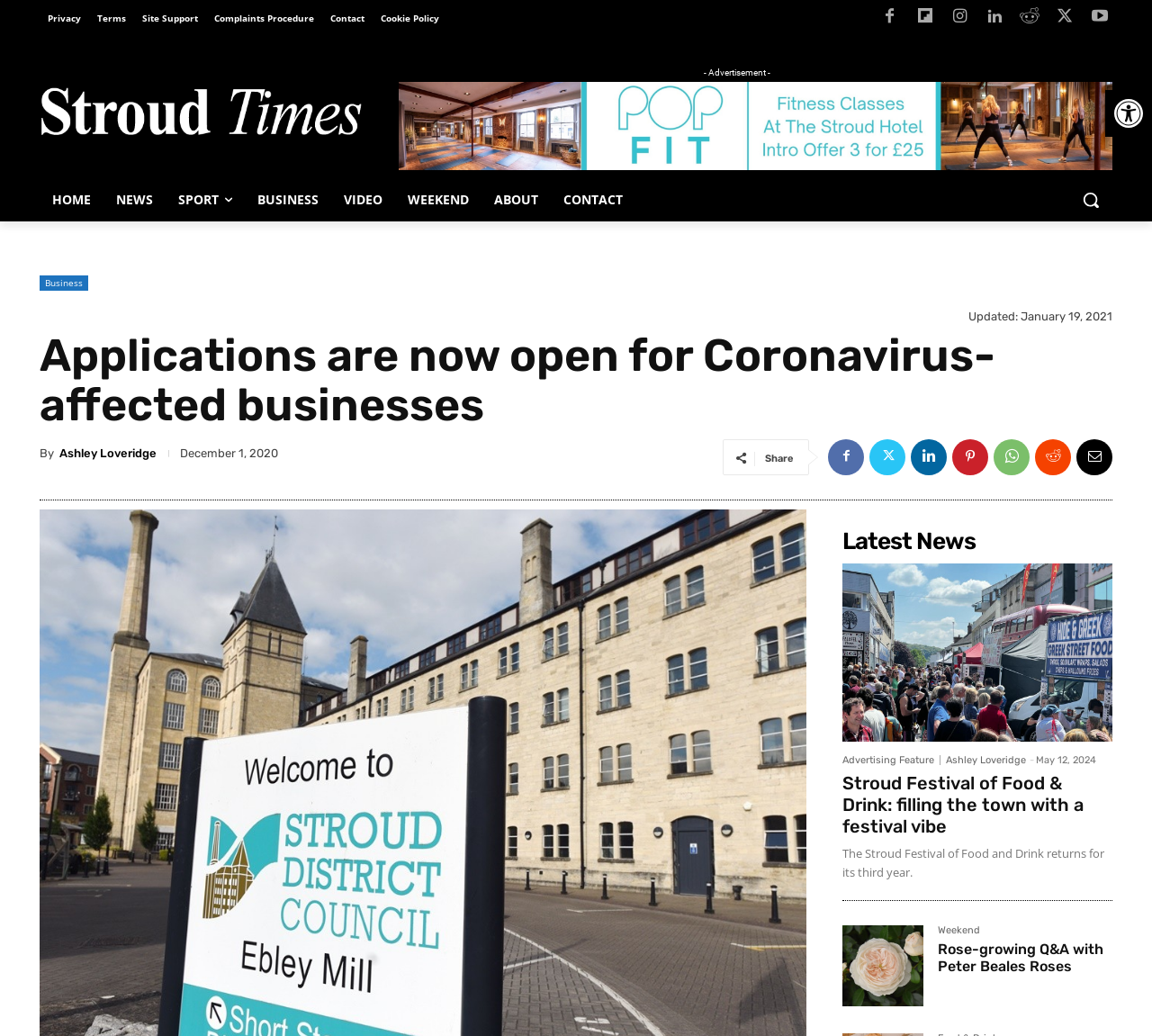Using the element description Linkedin, predict the bounding box coordinates for the UI element. Provide the coordinates in (top-left x, top-left y, bottom-right x, bottom-right y) format with values ranging from 0 to 1.

[0.852, 0.004, 0.875, 0.029]